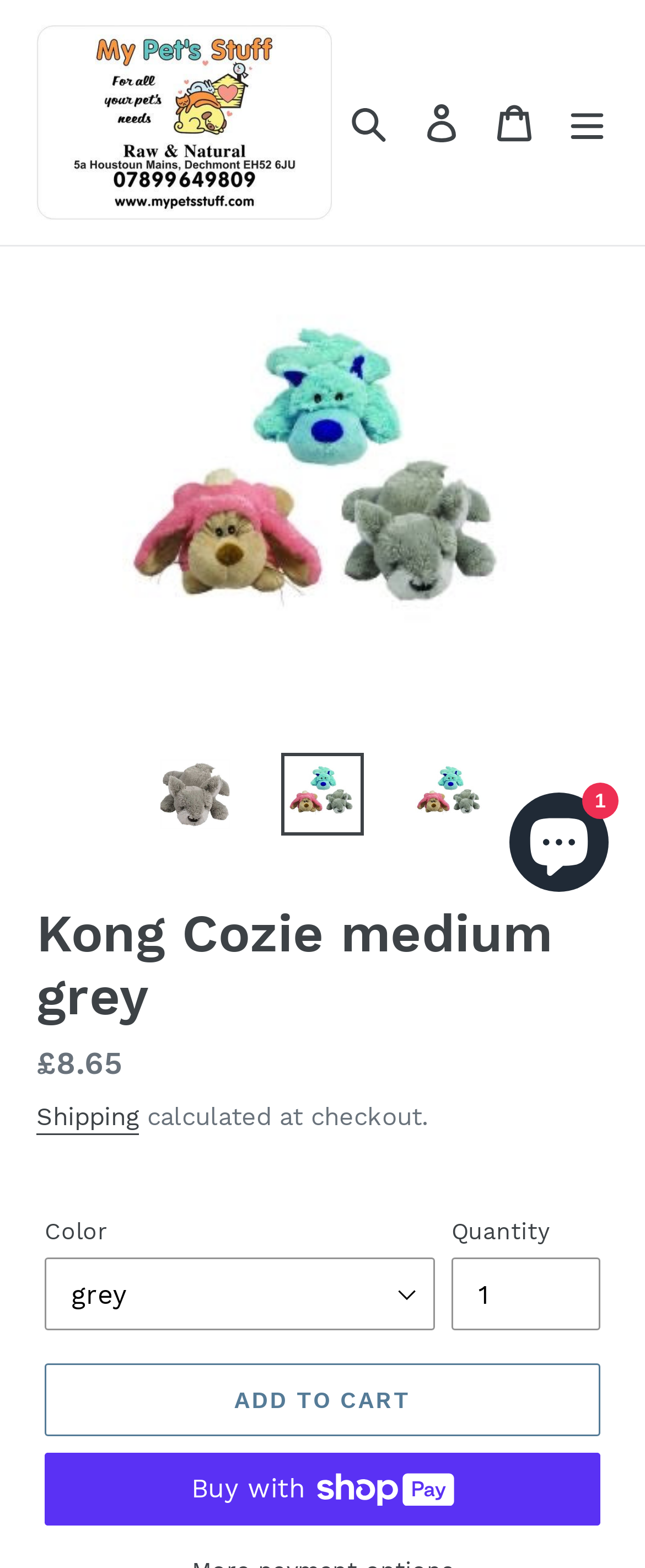What is the function of the combobox labeled 'Color'?
Please provide a single word or phrase as the answer based on the screenshot.

To select the color of the product